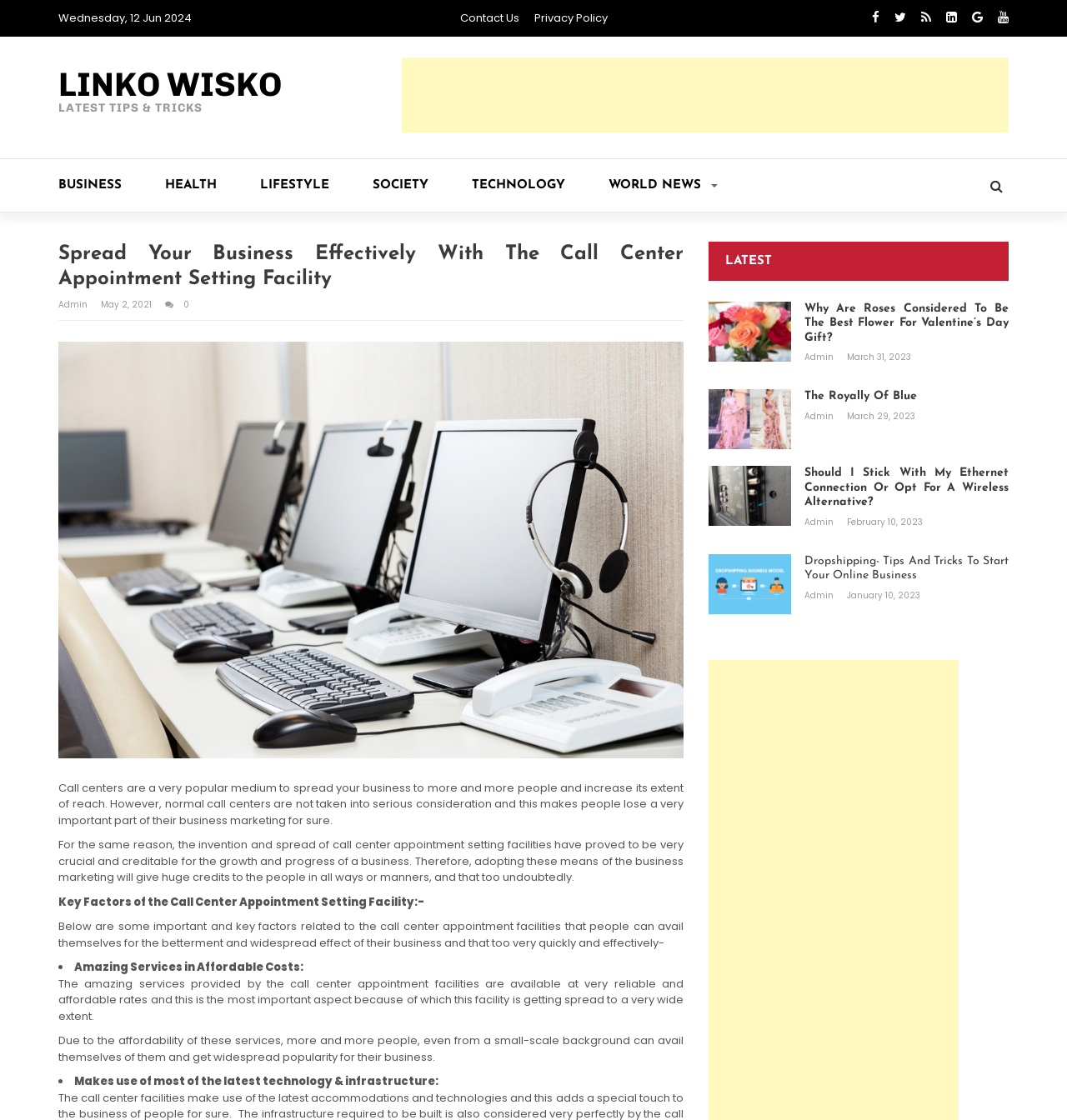Show the bounding box coordinates of the region that should be clicked to follow the instruction: "View the image 'Spread your Business Effectively with the Call Center Appointment Setting Facility.'."

[0.055, 0.305, 0.641, 0.677]